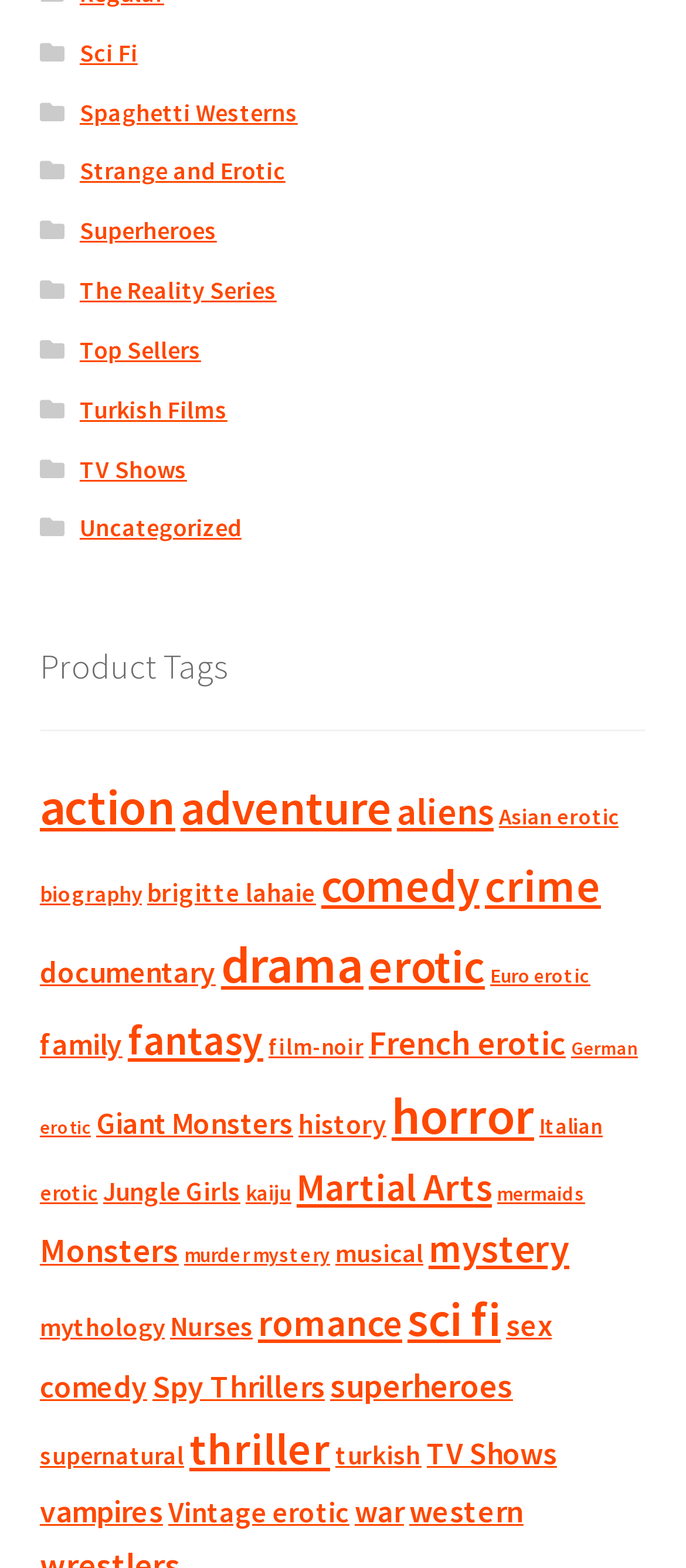Determine the coordinates of the bounding box for the clickable area needed to execute this instruction: "Browse action movies".

[0.058, 0.494, 0.255, 0.534]